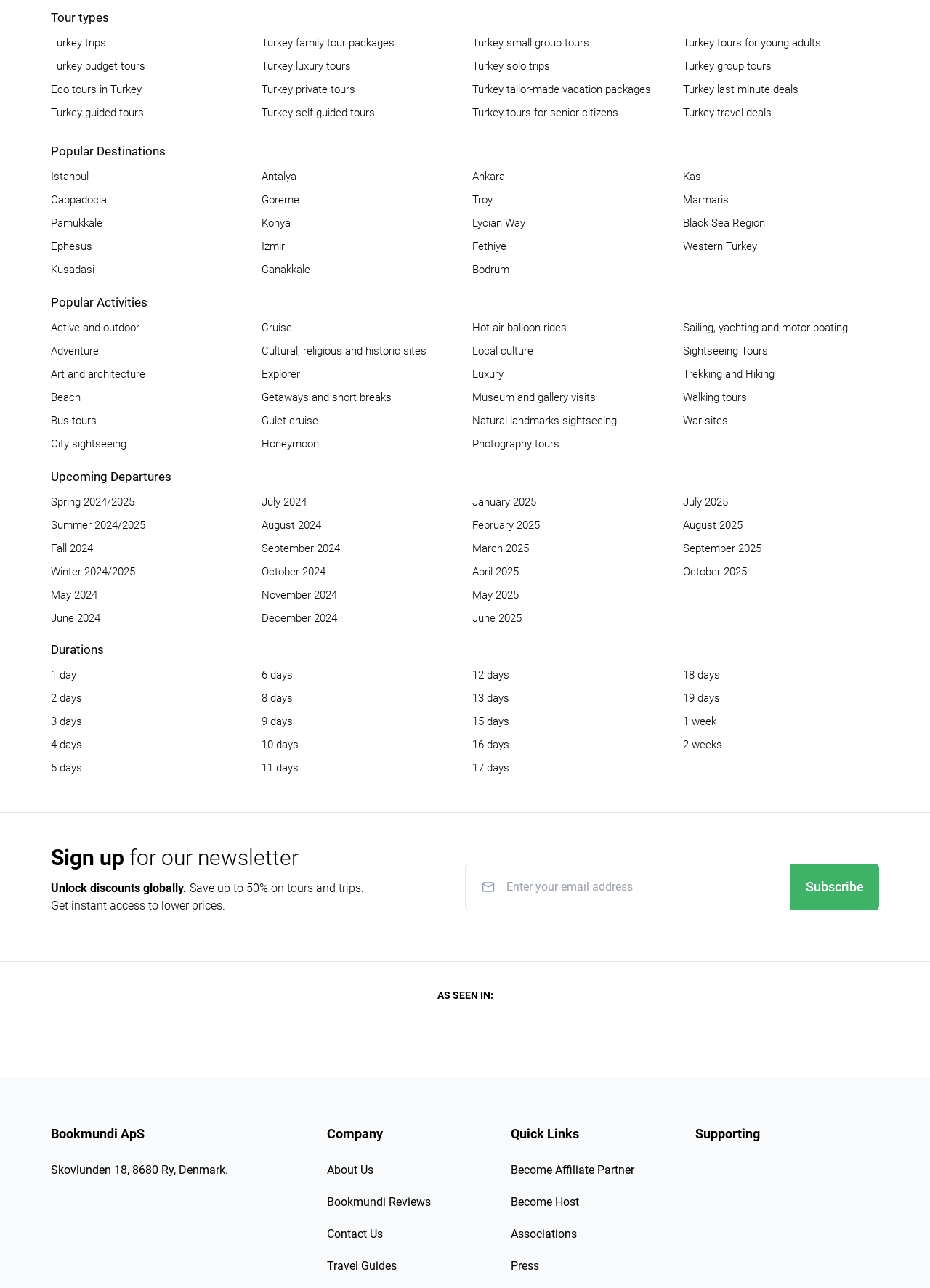Identify the bounding box coordinates for the UI element mentioned here: "Explorer". Provide the coordinates as four float values between 0 and 1, i.e., [left, top, right, bottom].

[0.281, 0.285, 0.323, 0.295]